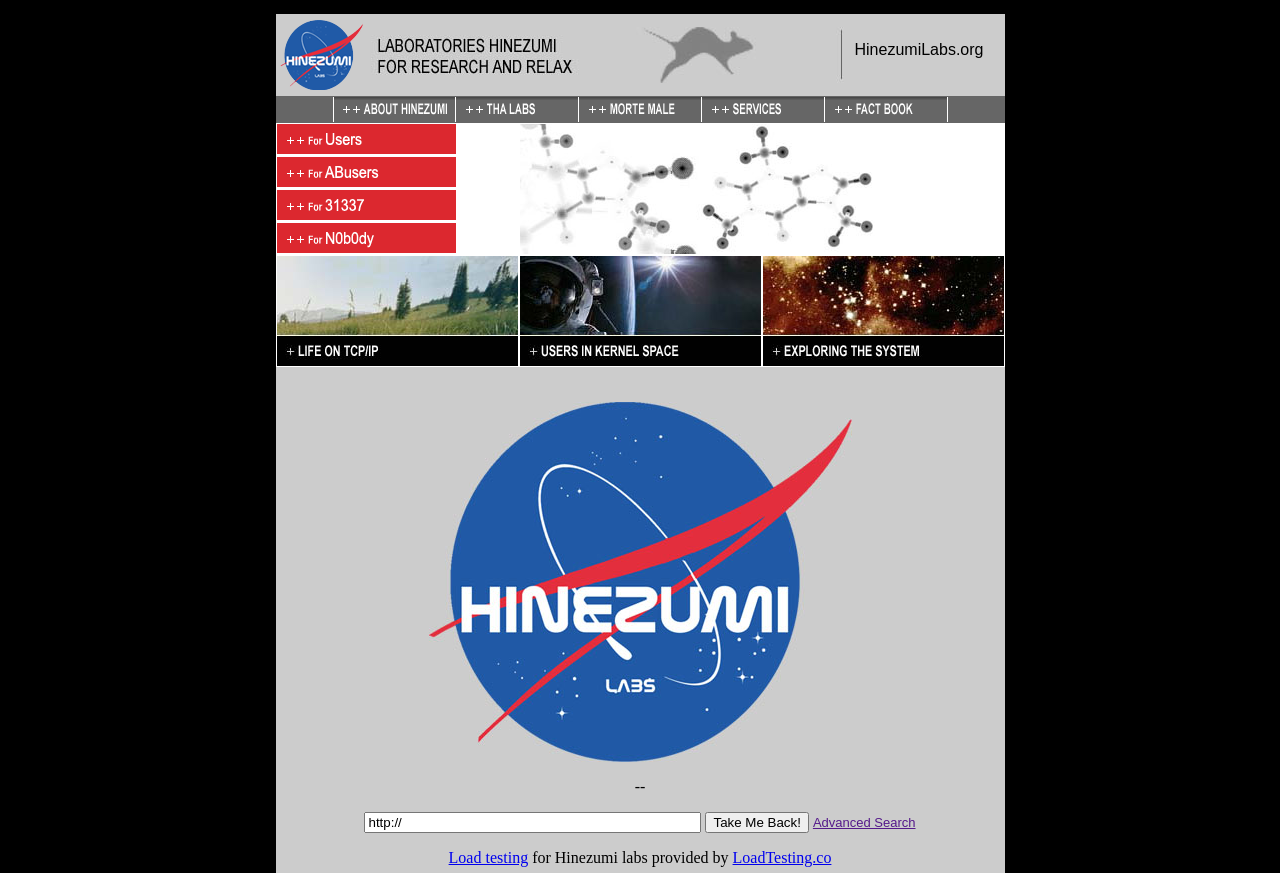Locate the bounding box coordinates of the element you need to click to accomplish the task described by this instruction: "Perform an Advanced Search".

[0.635, 0.931, 0.715, 0.951]